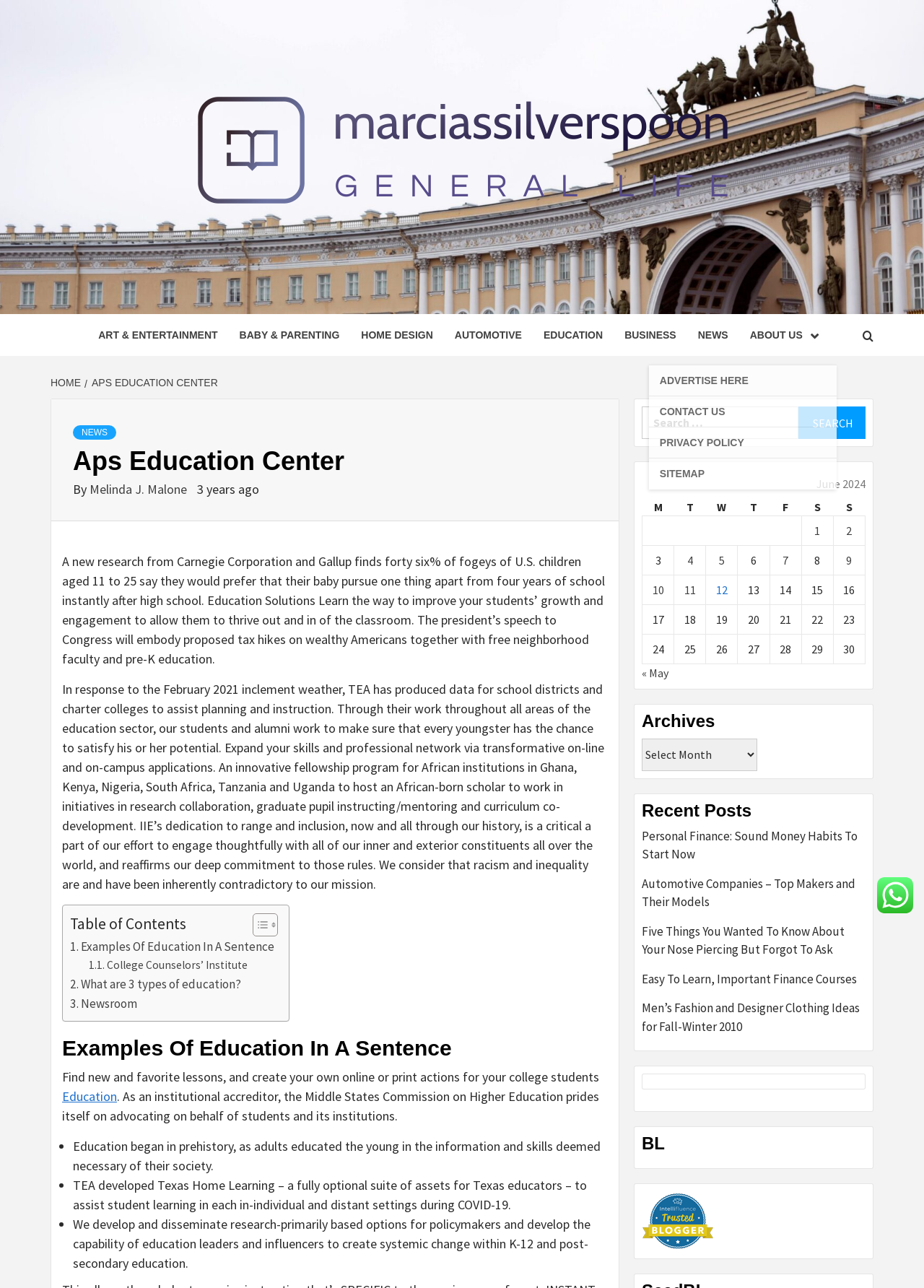Use a single word or phrase to answer the question:
What is the date range of the posts listed in the table?

June 2024